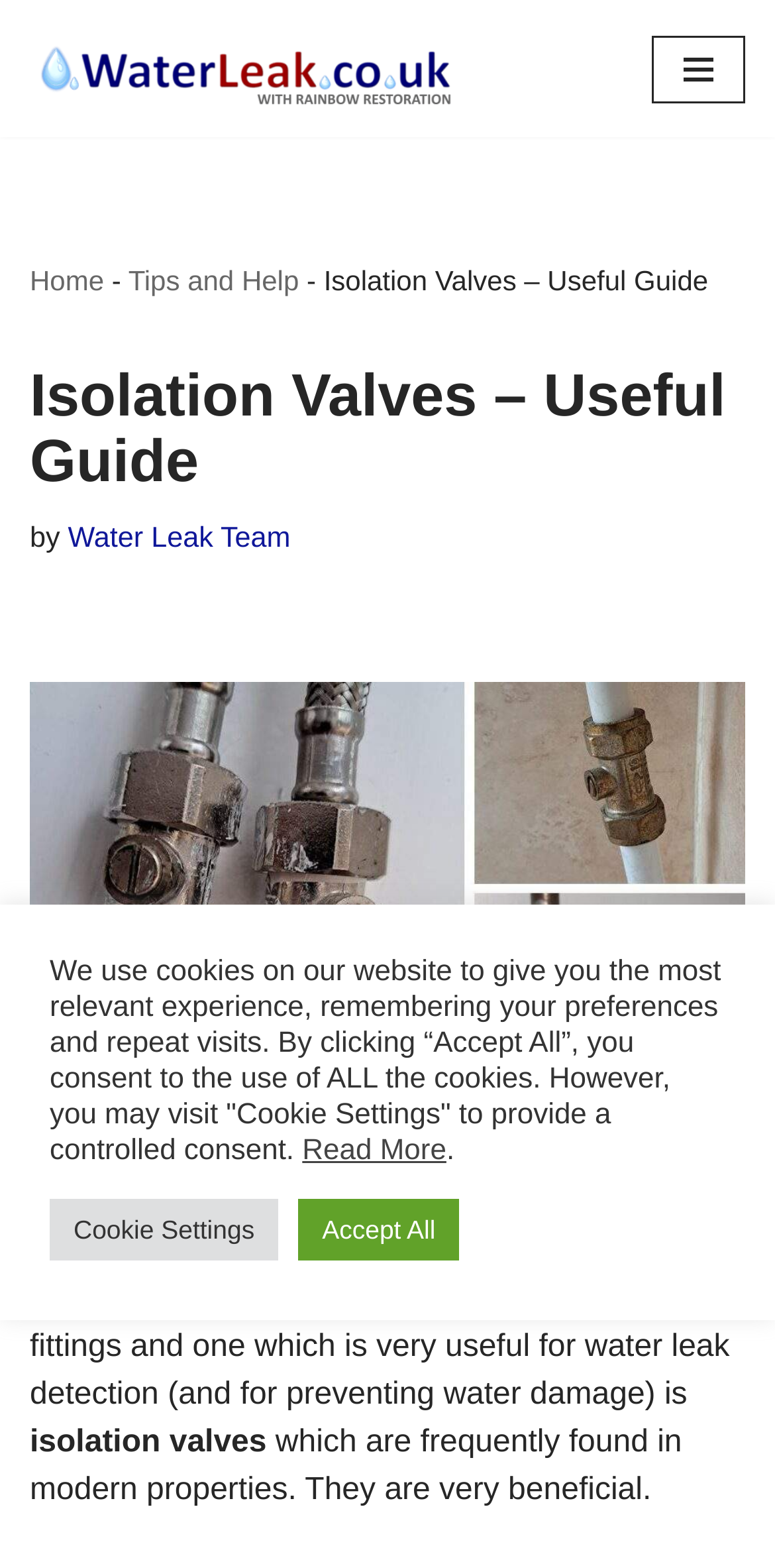Find and indicate the bounding box coordinates of the region you should select to follow the given instruction: "Visit the WaterLeak.co.uk website".

[0.038, 0.018, 0.603, 0.07]